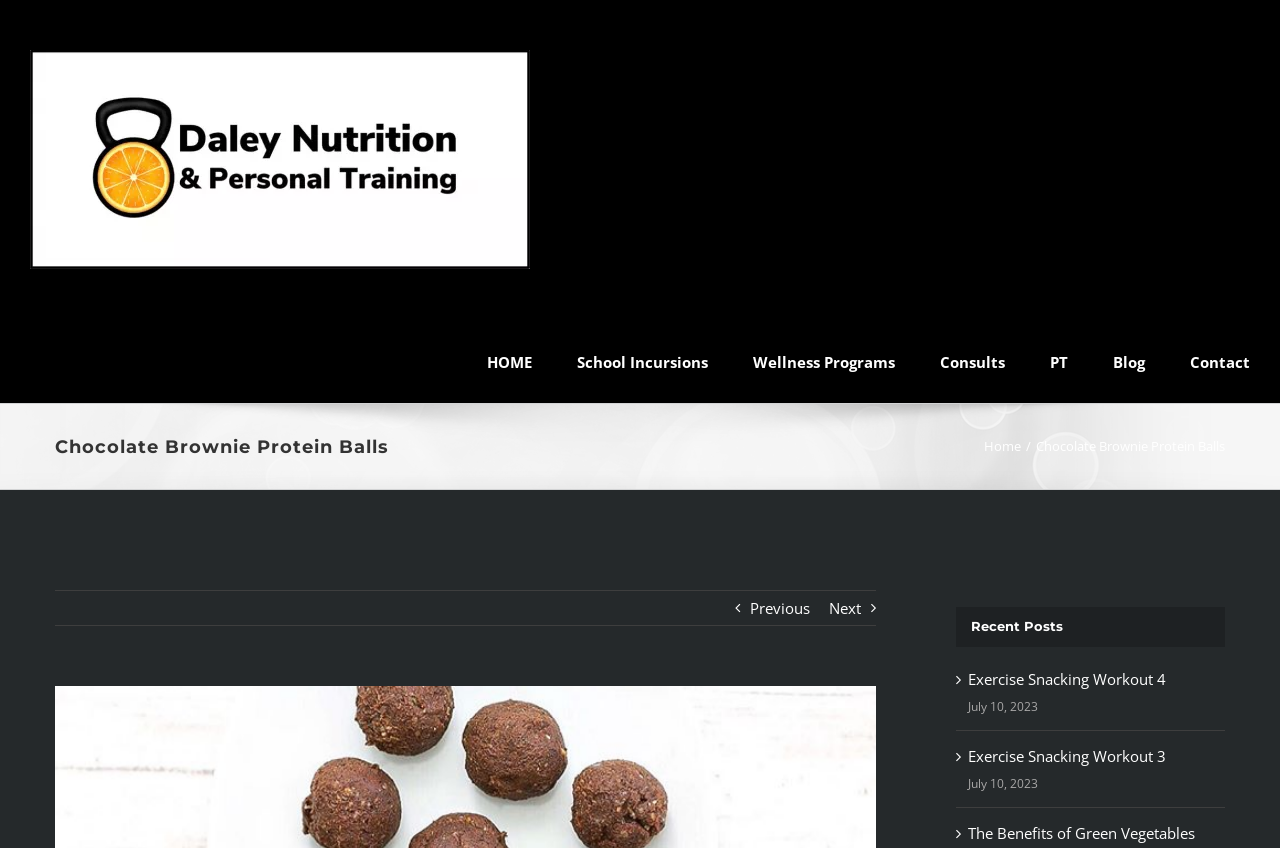Identify the main title of the webpage and generate its text content.

Chocolate Brownie Protein Balls